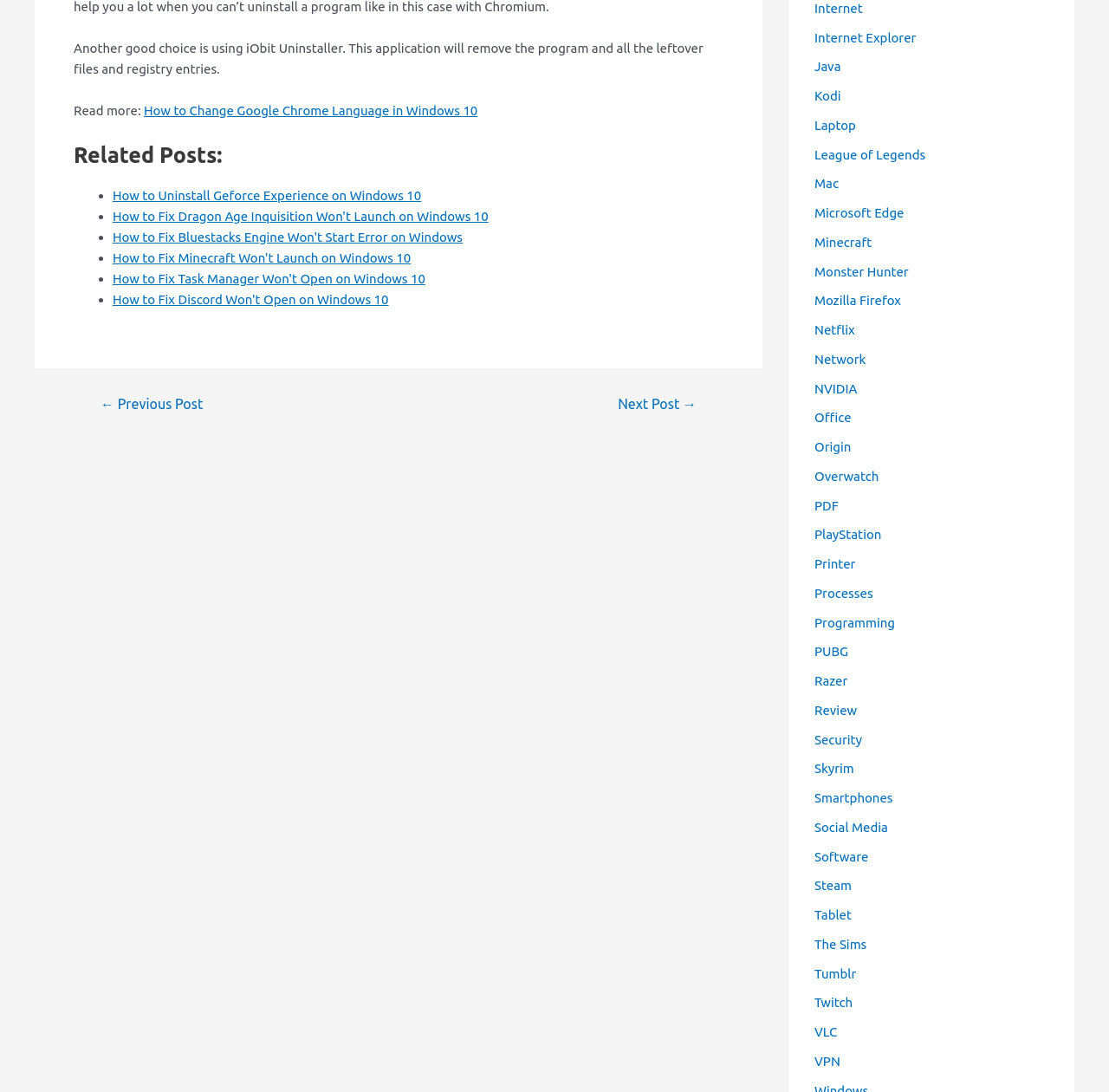What is the purpose of the 'Post navigation' section?
Examine the screenshot and reply with a single word or phrase.

To navigate between posts